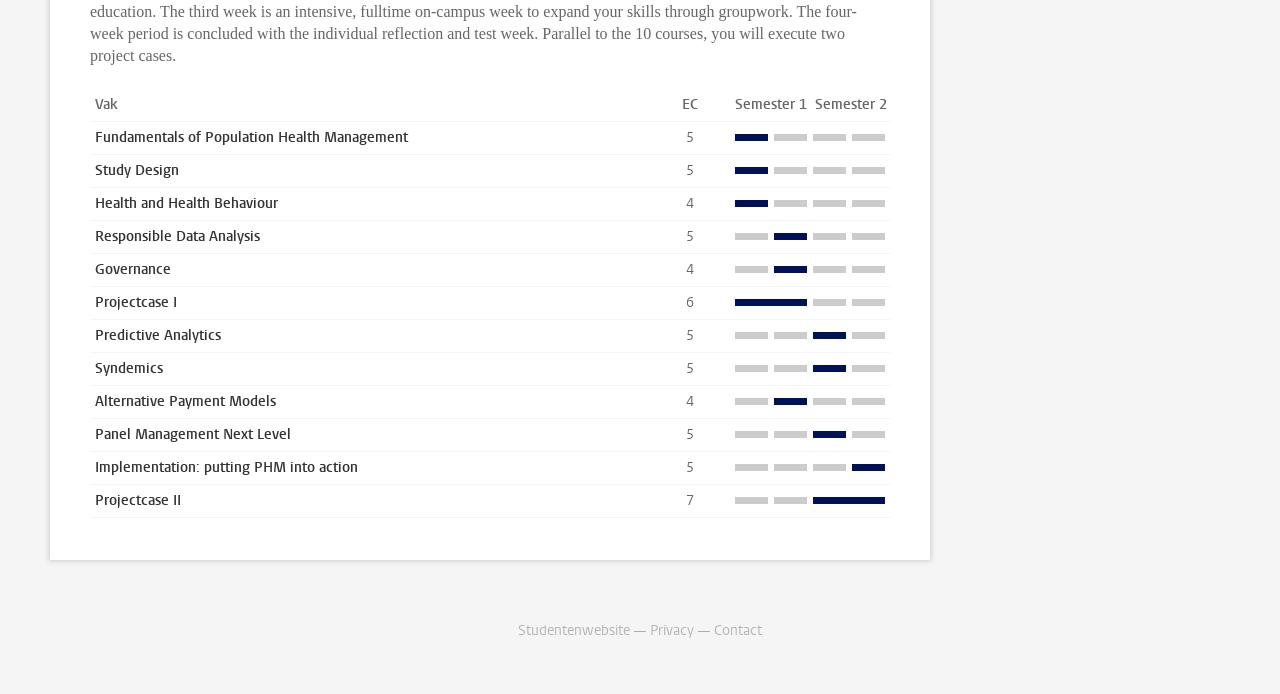Predict the bounding box of the UI element based on this description: "alt="ChamRun Digital Marketing Logo"".

None